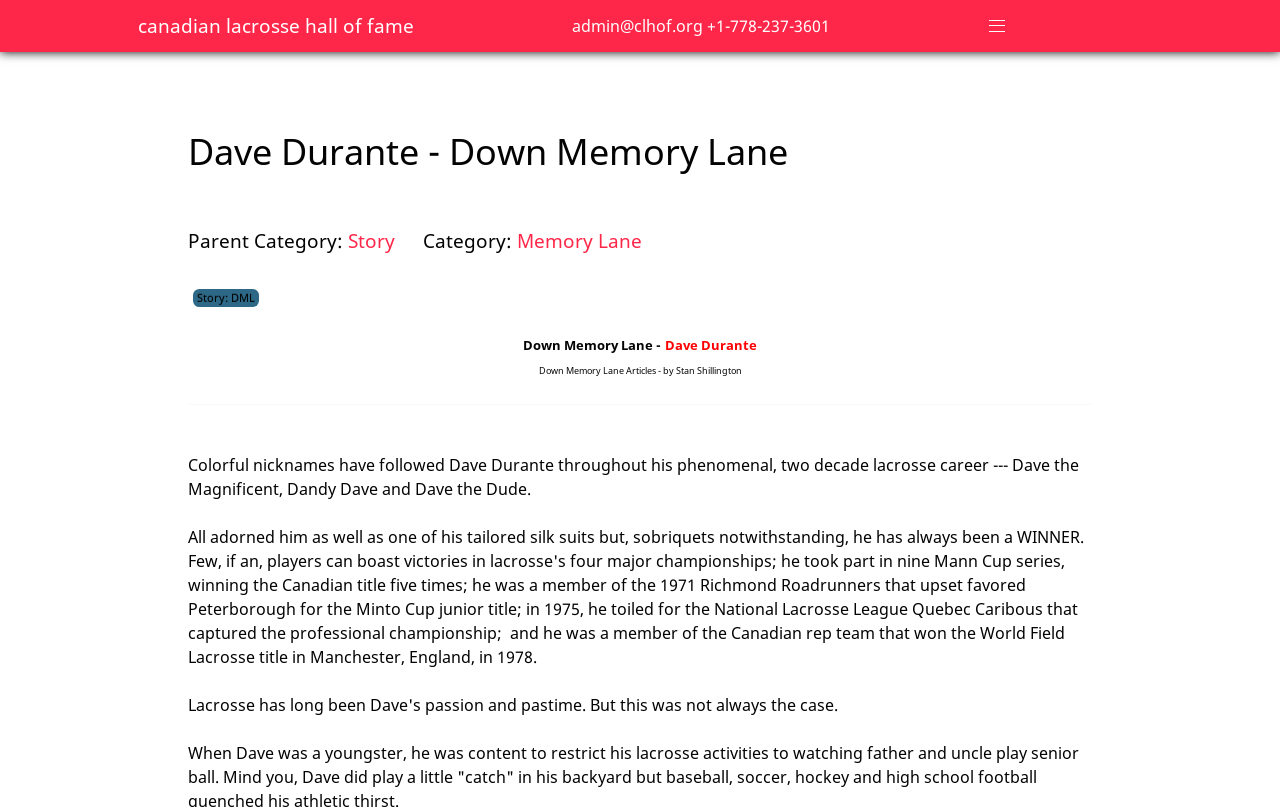Using the provided element description: "Story", determine the bounding box coordinates of the corresponding UI element in the screenshot.

[0.272, 0.281, 0.308, 0.315]